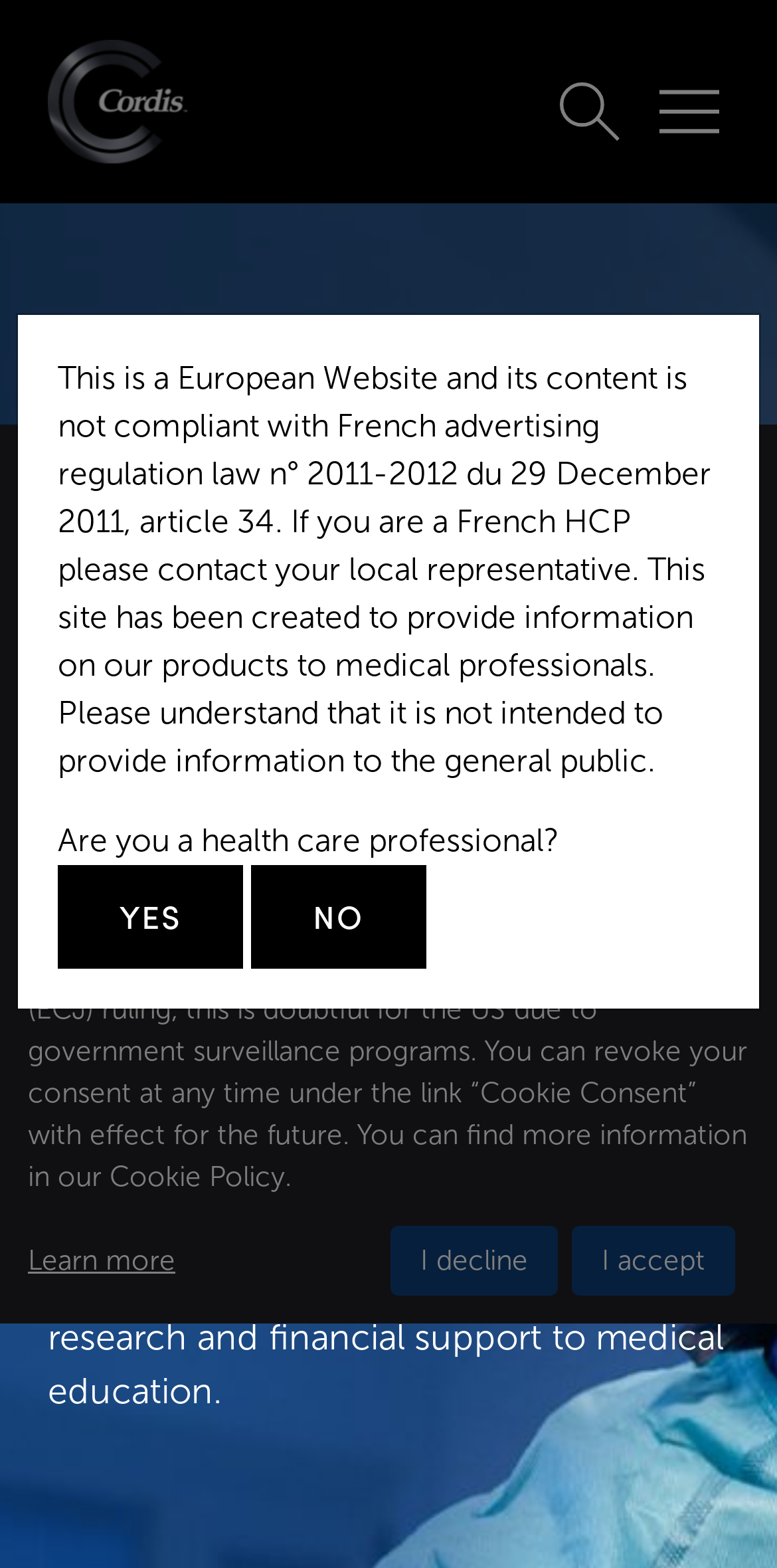Give a short answer using one word or phrase for the question:
What is the logo on the top left?

Cordis logo